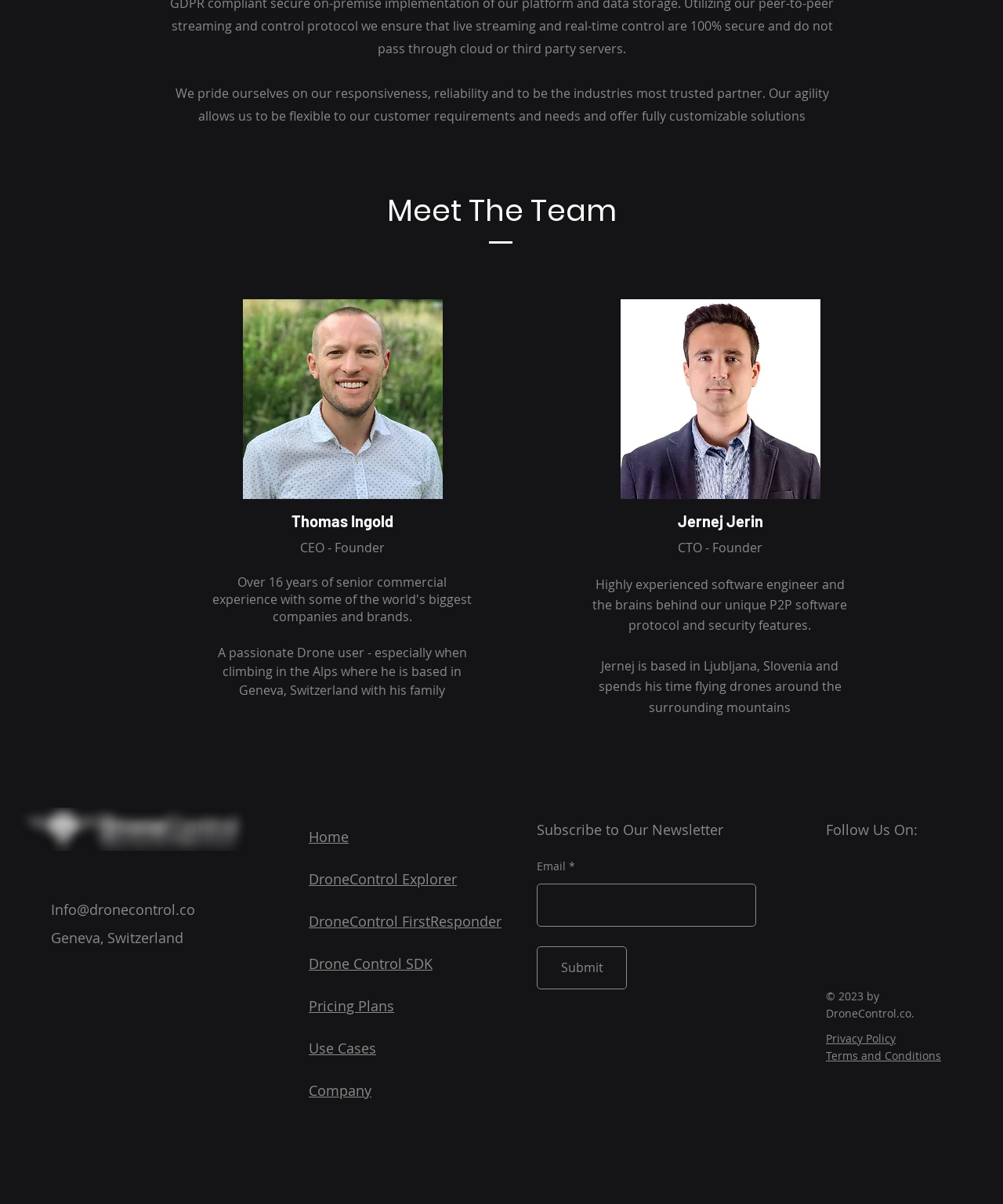What is the company's approach to customer requirements?
Please craft a detailed and exhaustive response to the question.

The company's approach to customer requirements is flexible and customizable, as stated in the StaticText element with the text 'Our agility allows us to be flexible to our customer requirements and needs and offer fully customizable solutions'.